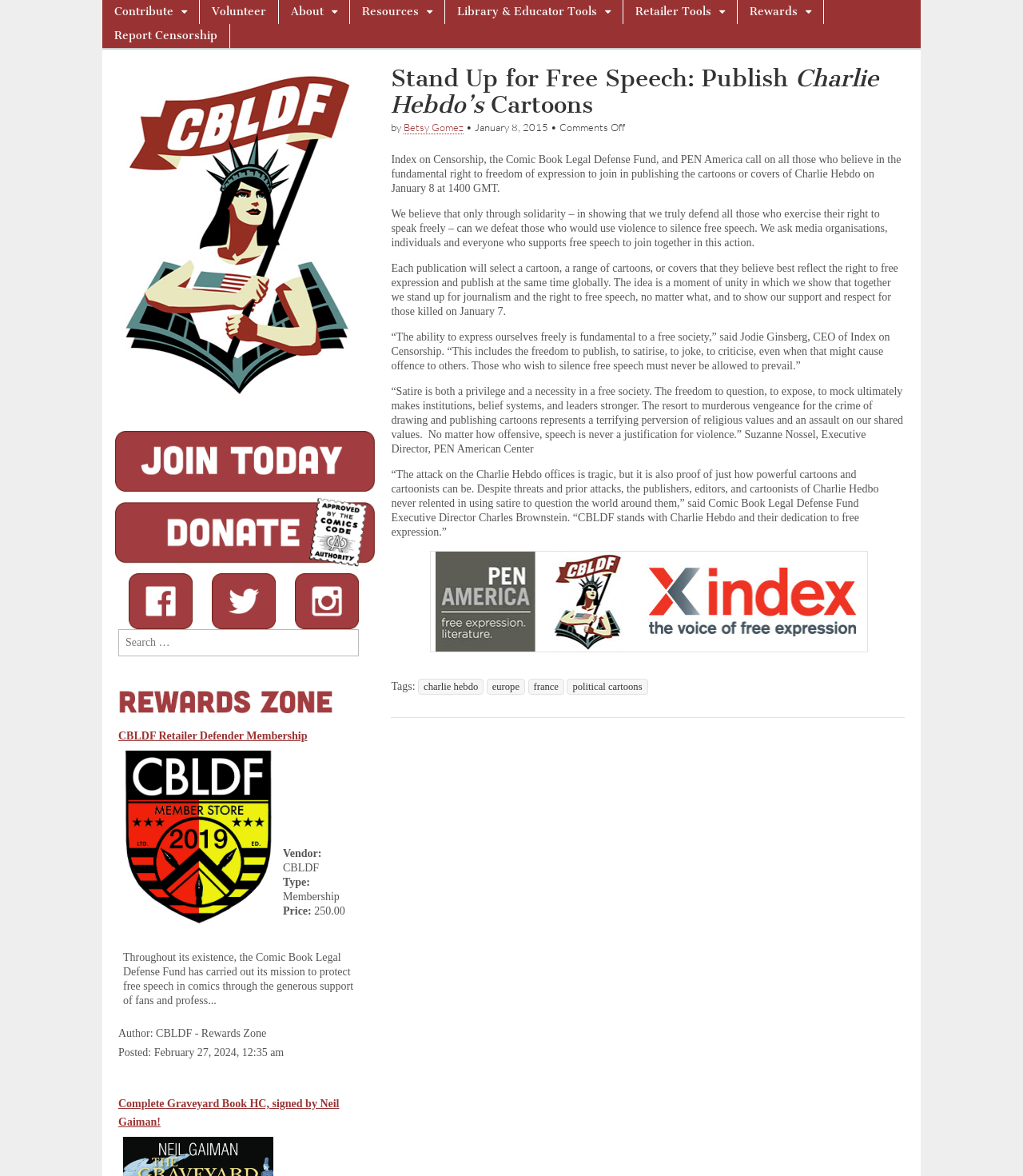Can you specify the bounding box coordinates for the region that should be clicked to fulfill this instruction: "Search for something".

[0.116, 0.535, 0.351, 0.558]